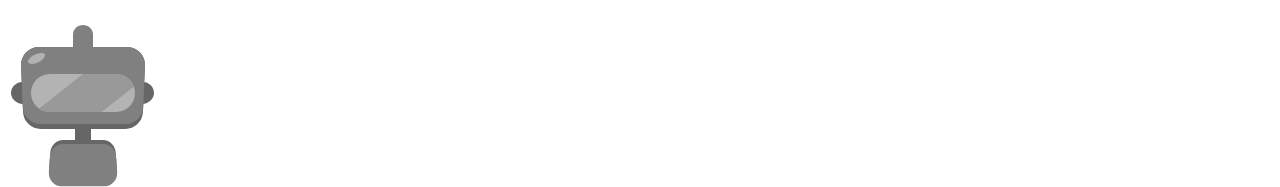Carefully observe the image and respond to the question with a detailed answer:
What is Kwizbot's role in the Kwiziq platform?

Kwizbot is designed to assist users of the Kwiziq platform, as mentioned in the caption, and its visual design is intended to convey a sense of support and guidance in learning and using the educational resources.